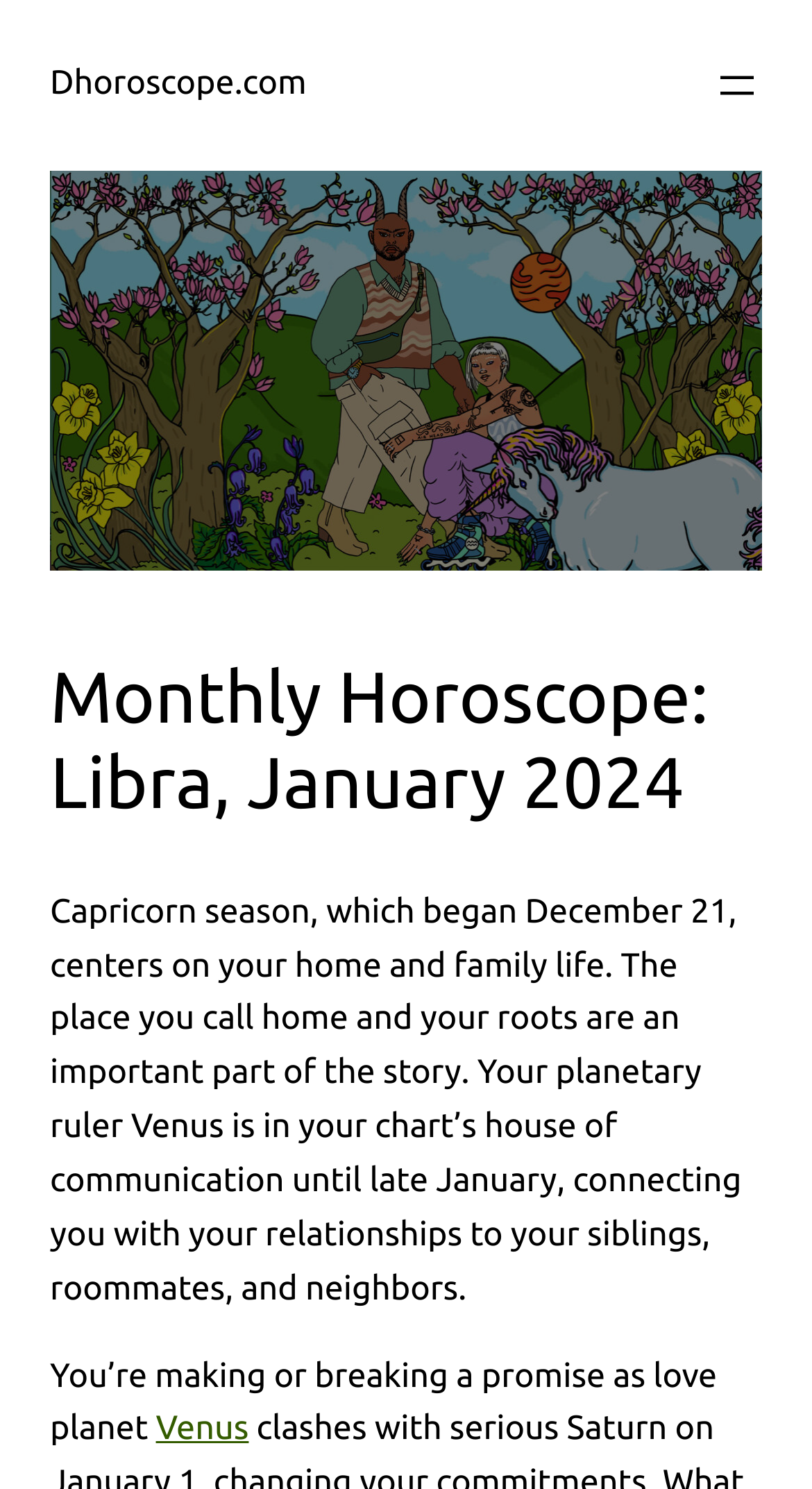Describe the webpage meticulously, covering all significant aspects.

The webpage is about the monthly horoscope for Libra in January 2024. At the top left, there is a link to the website "Dhoroscope.com". Next to it, on the top right, is a button to open a menu. Below the top section, there is a large figure that takes up most of the width, containing an image with the title "Monthly Horoscope: Libra, January 2024". 

Below the image, there is a heading with the same title, "Monthly Horoscope: Libra, January 2024". Following the heading, there is a block of text that discusses the Capricorn season and its impact on home and family life. The text also mentions the importance of relationships with siblings, roommates, and neighbors. 

Further down, there is another block of text that talks about making or breaking a promise related to love. Within this text, there is a link to the planet "Venus", which is positioned near the bottom of the page. Overall, the webpage provides a horoscope reading for Libra in January 2024, focusing on relationships and home life.